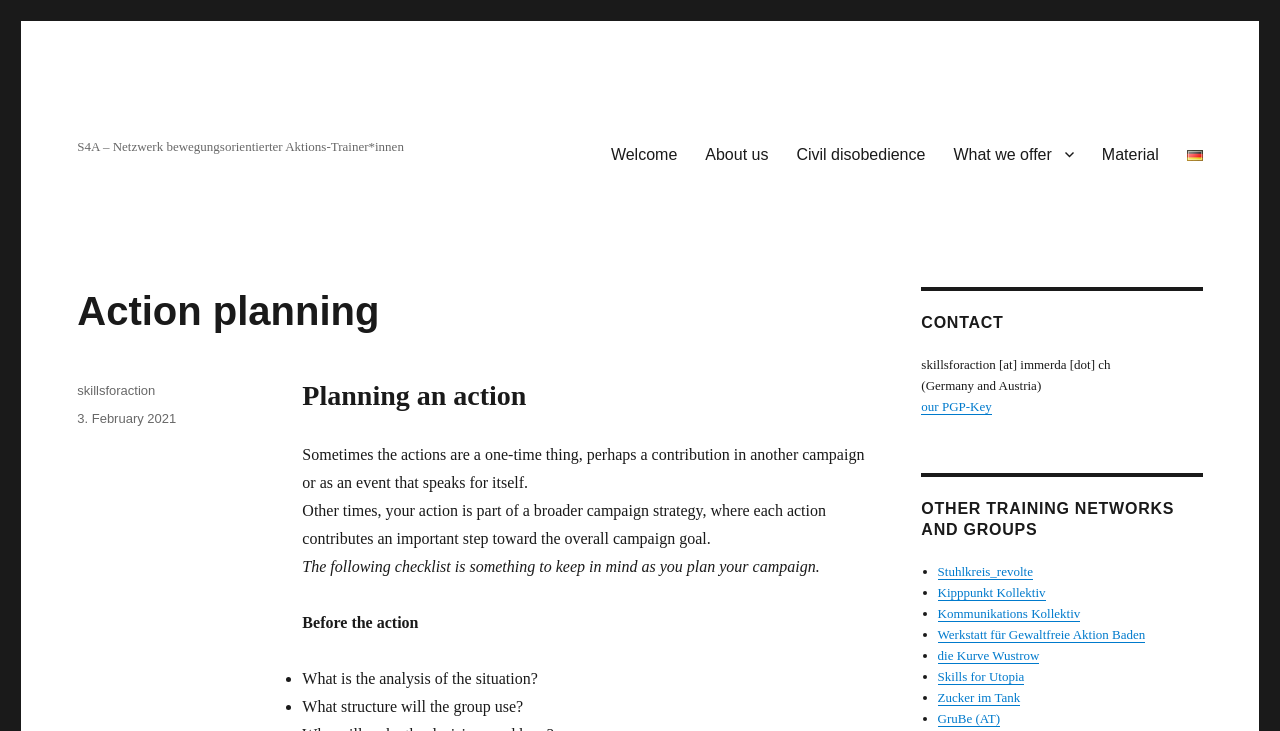Please provide the bounding box coordinates for the element that needs to be clicked to perform the instruction: "Click on the 'CONTACT' heading". The coordinates must consist of four float numbers between 0 and 1, formatted as [left, top, right, bottom].

[0.72, 0.427, 0.94, 0.456]